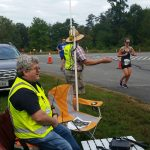Give an in-depth summary of the scene depicted in the image.

In this engaging scene from a community event, two individuals play crucial roles in supporting participants during a race. To the left, a volunteer sits on a folding chair, wearing a bright yellow safety vest, taking notes or monitoring the action. Next to him, a second volunteer stands, also in a yellow vest, directing participants with an enthusiastic gesture. The atmosphere is lively, with the roadway set up for the event, marked by orange cones. A runner, focused and determined, approaches the checkpoint, embodying the spirit of the occasion. Both volunteers contribute to ensuring the smooth operation of the race, highlighting the sense of community and teamwork that defines such events. The background features a lush green landscape, adding to the overall vibrant setting of this outdoor gathering.